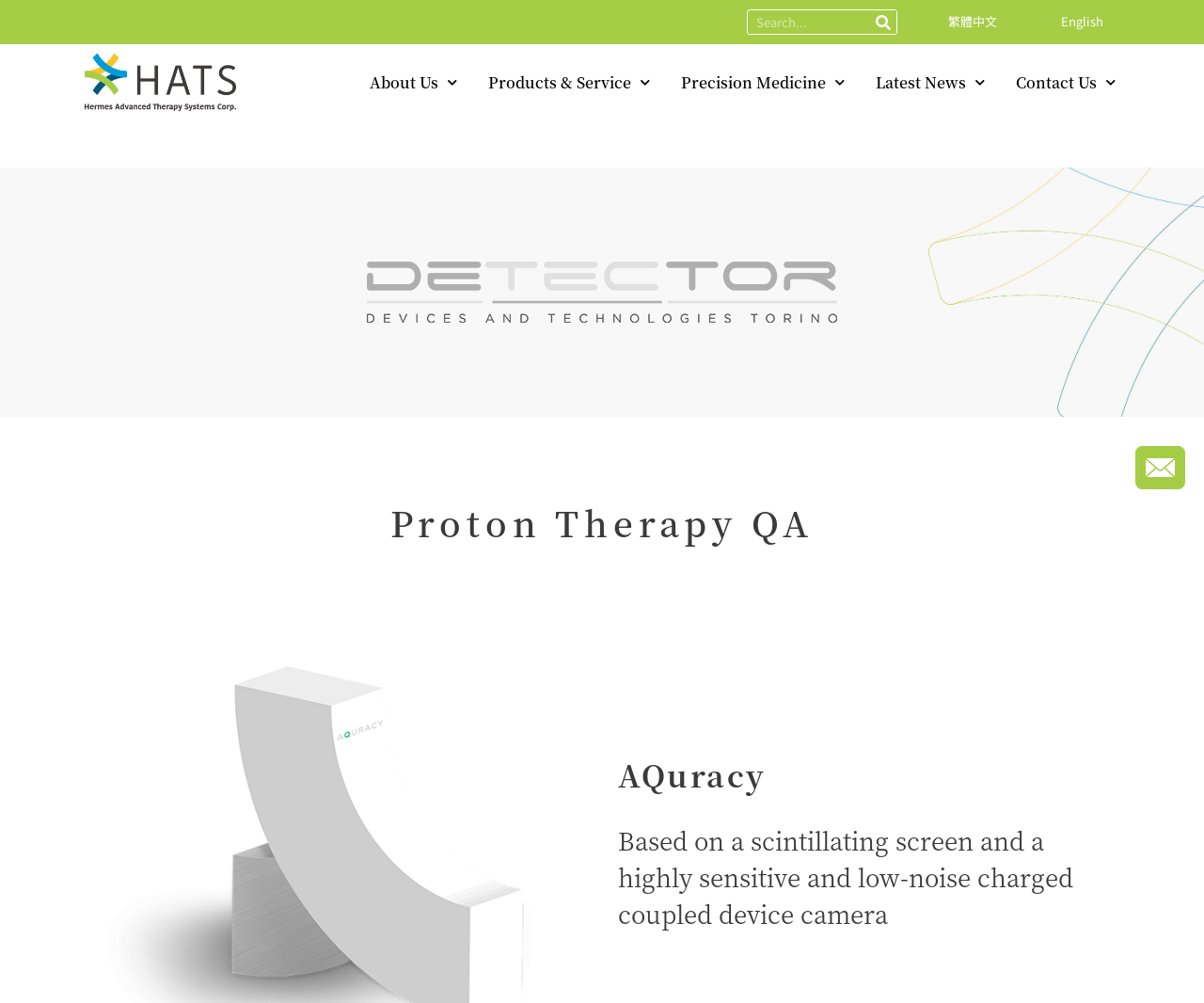Please provide the bounding box coordinates for the UI element as described: "parent_node: Search name="s" placeholder="Search..."". The coordinates must be four floats between 0 and 1, represented as [left, top, right, bottom].

[0.621, 0.01, 0.724, 0.034]